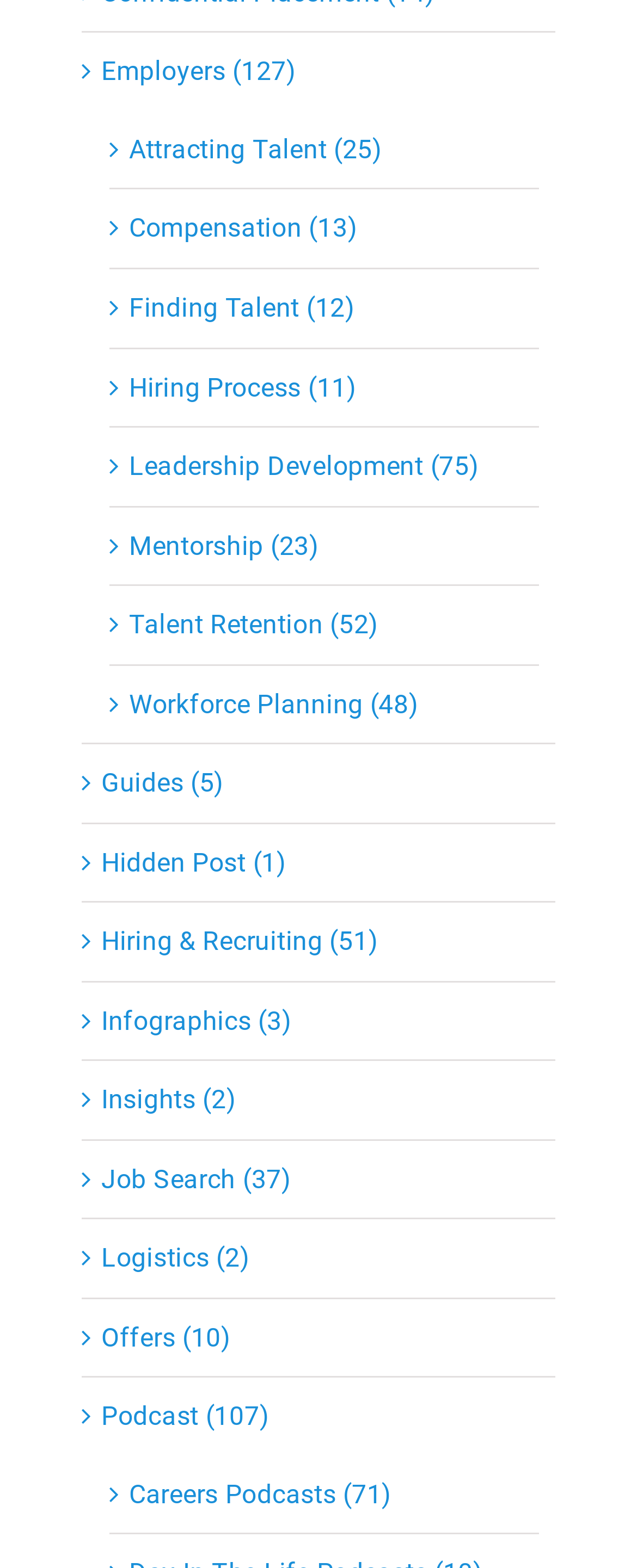Can you identify the bounding box coordinates of the clickable region needed to carry out this instruction: 'Listen to Careers Podcasts'? The coordinates should be four float numbers within the range of 0 to 1, stated as [left, top, right, bottom].

[0.203, 0.939, 0.821, 0.967]